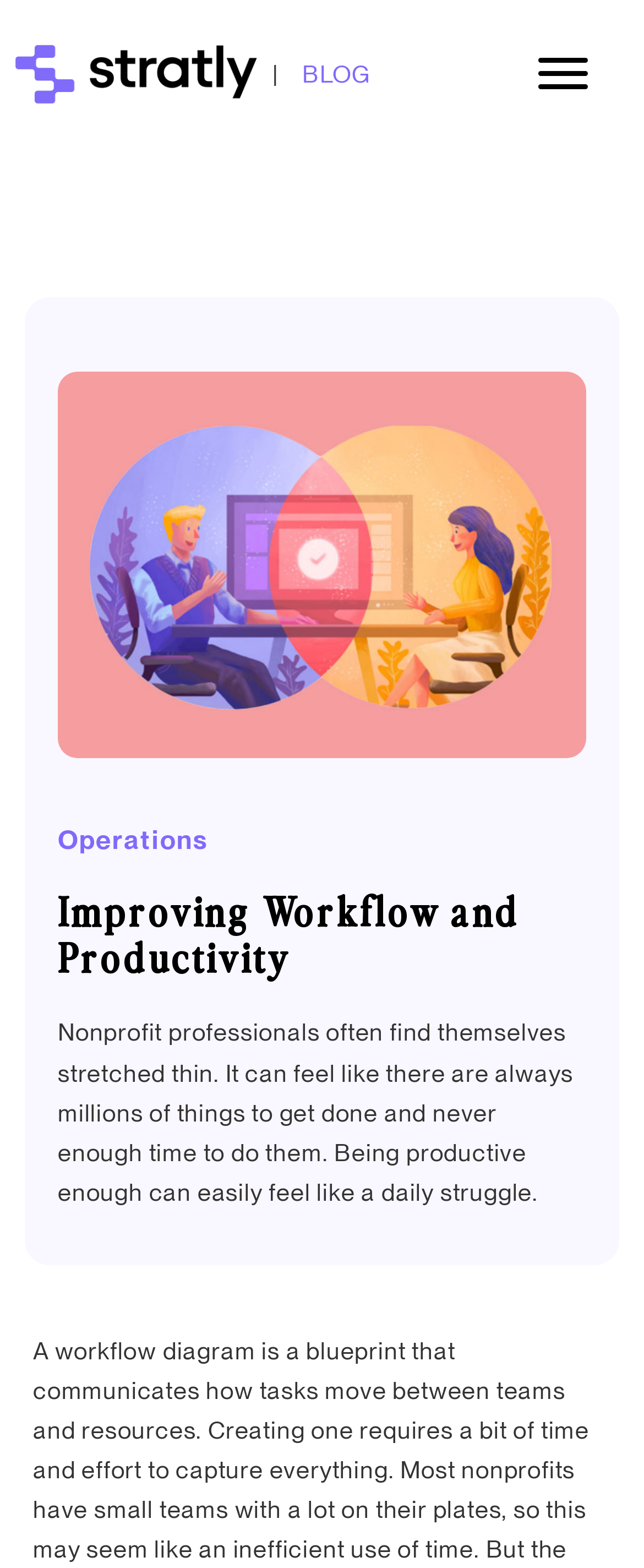Use a single word or phrase to answer the question:
How many headings are there?

2